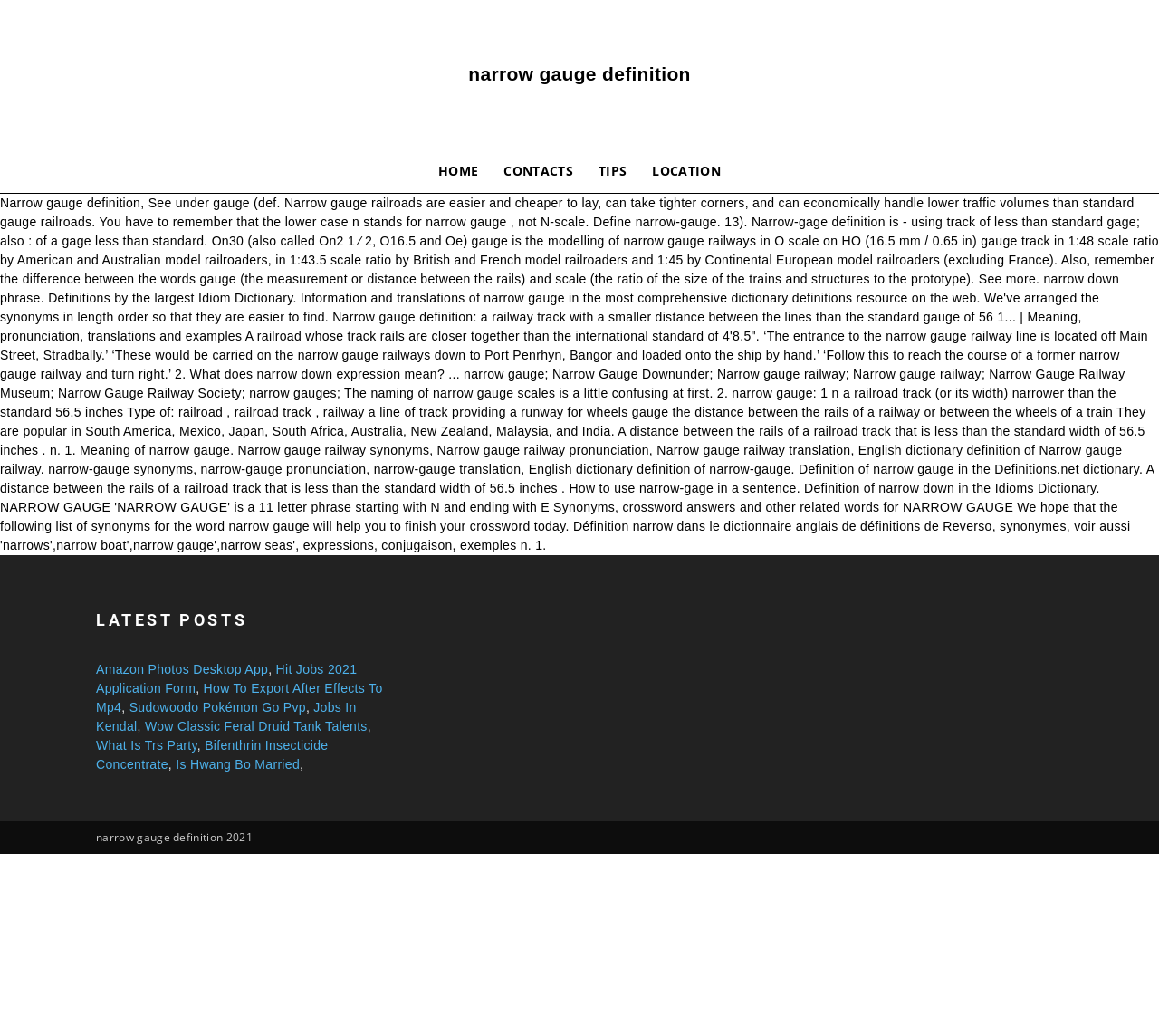Please locate the bounding box coordinates of the element that should be clicked to achieve the given instruction: "click Amazon Photos Desktop App link".

[0.083, 0.639, 0.231, 0.653]